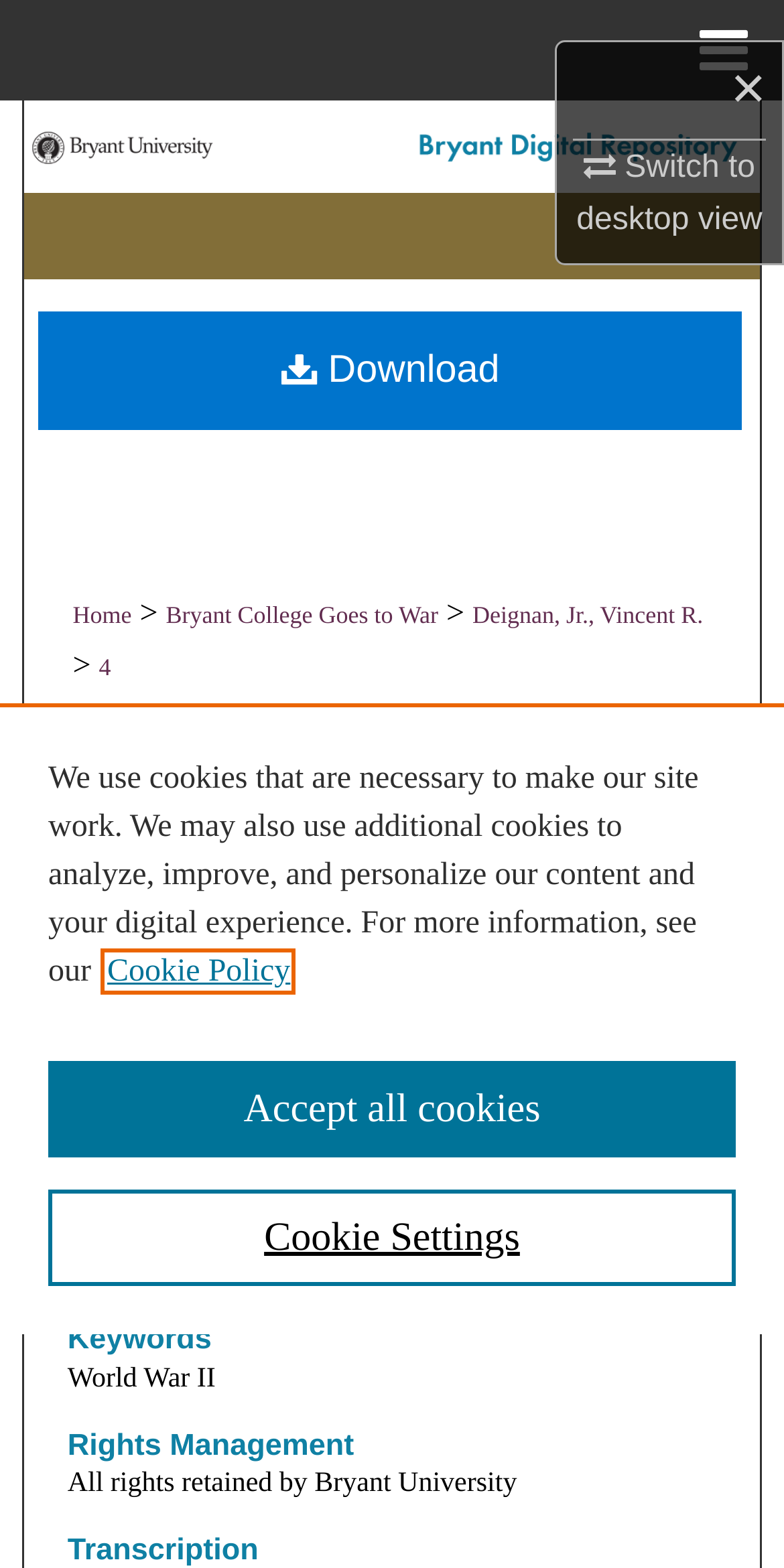Refer to the image and provide an in-depth answer to the question: 
What is the name of the college mentioned in the webpage?

I found the answer by looking at the link 'Bryant College Goes to War' and the image 'Bryant University', which suggests that Bryant College is the college mentioned in the webpage.